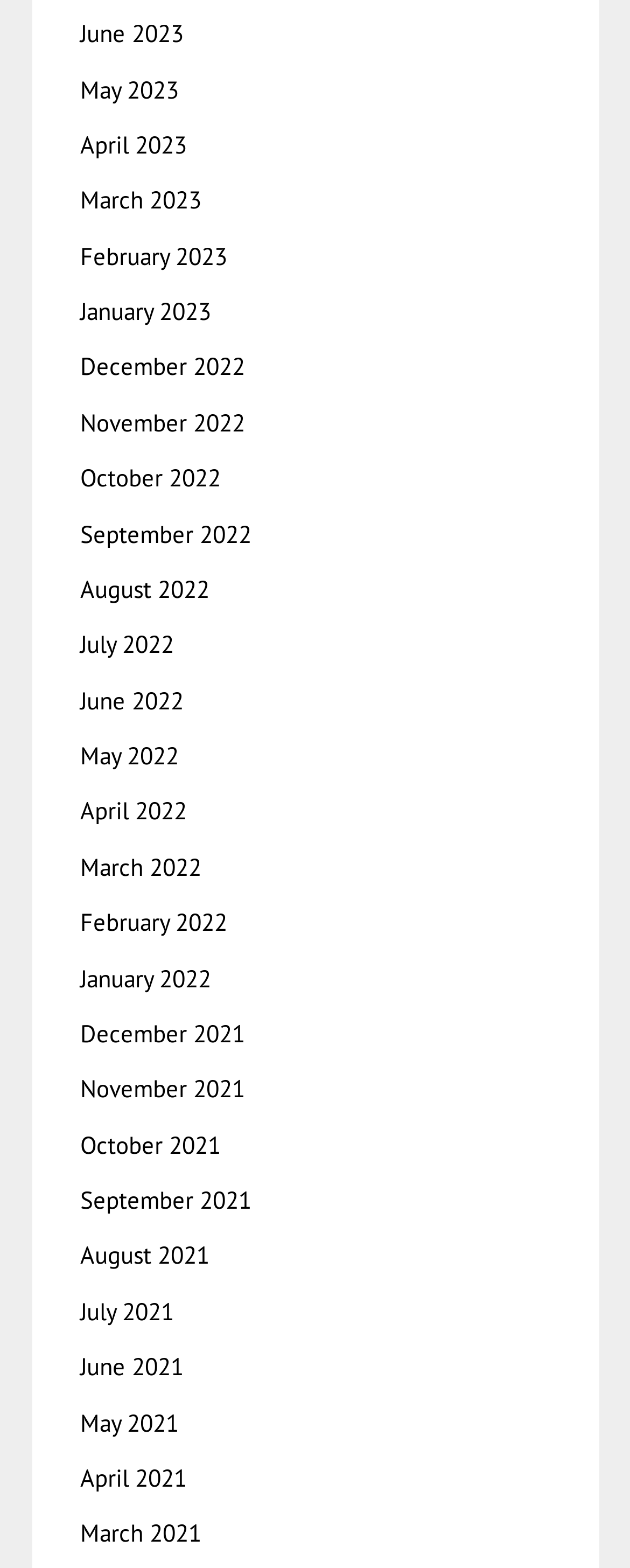Please specify the bounding box coordinates of the region to click in order to perform the following instruction: "view June 2023".

[0.127, 0.011, 0.291, 0.031]